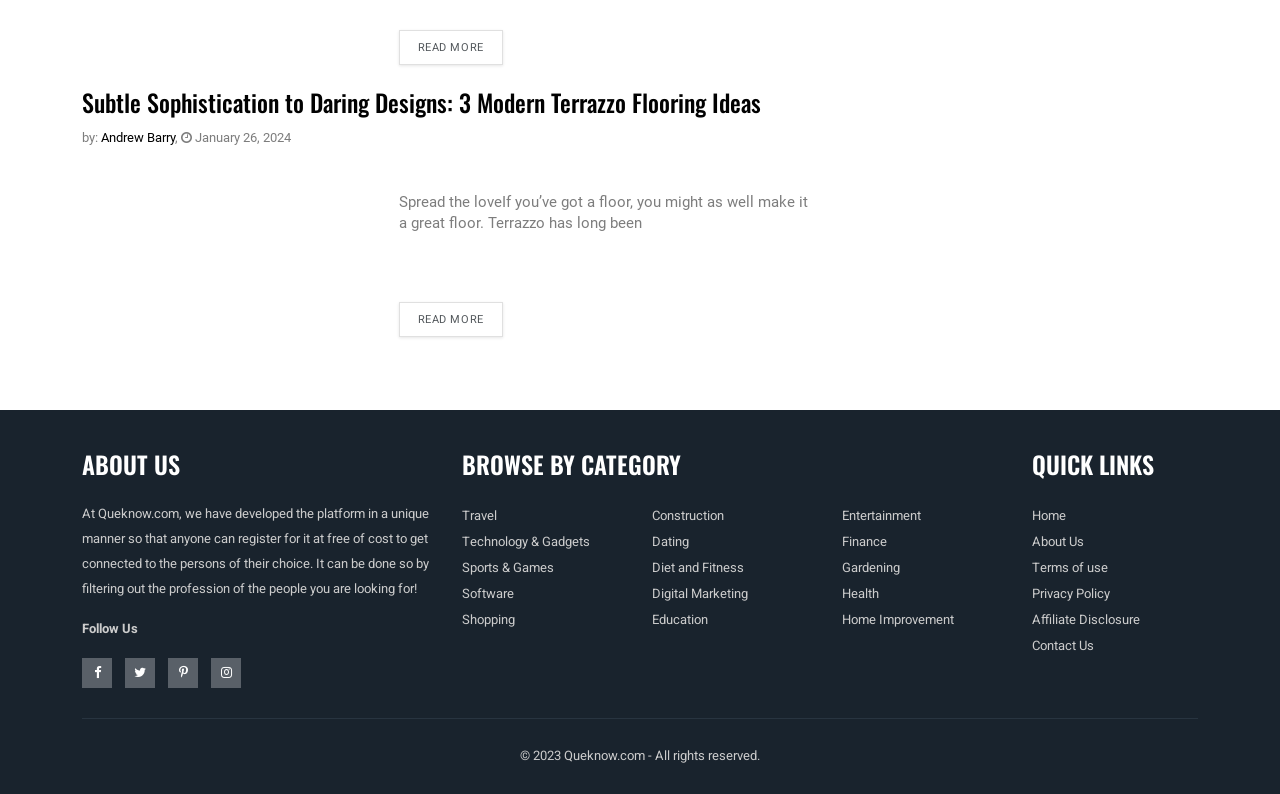Identify the bounding box coordinates necessary to click and complete the given instruction: "Click on the 'Home' link".

None